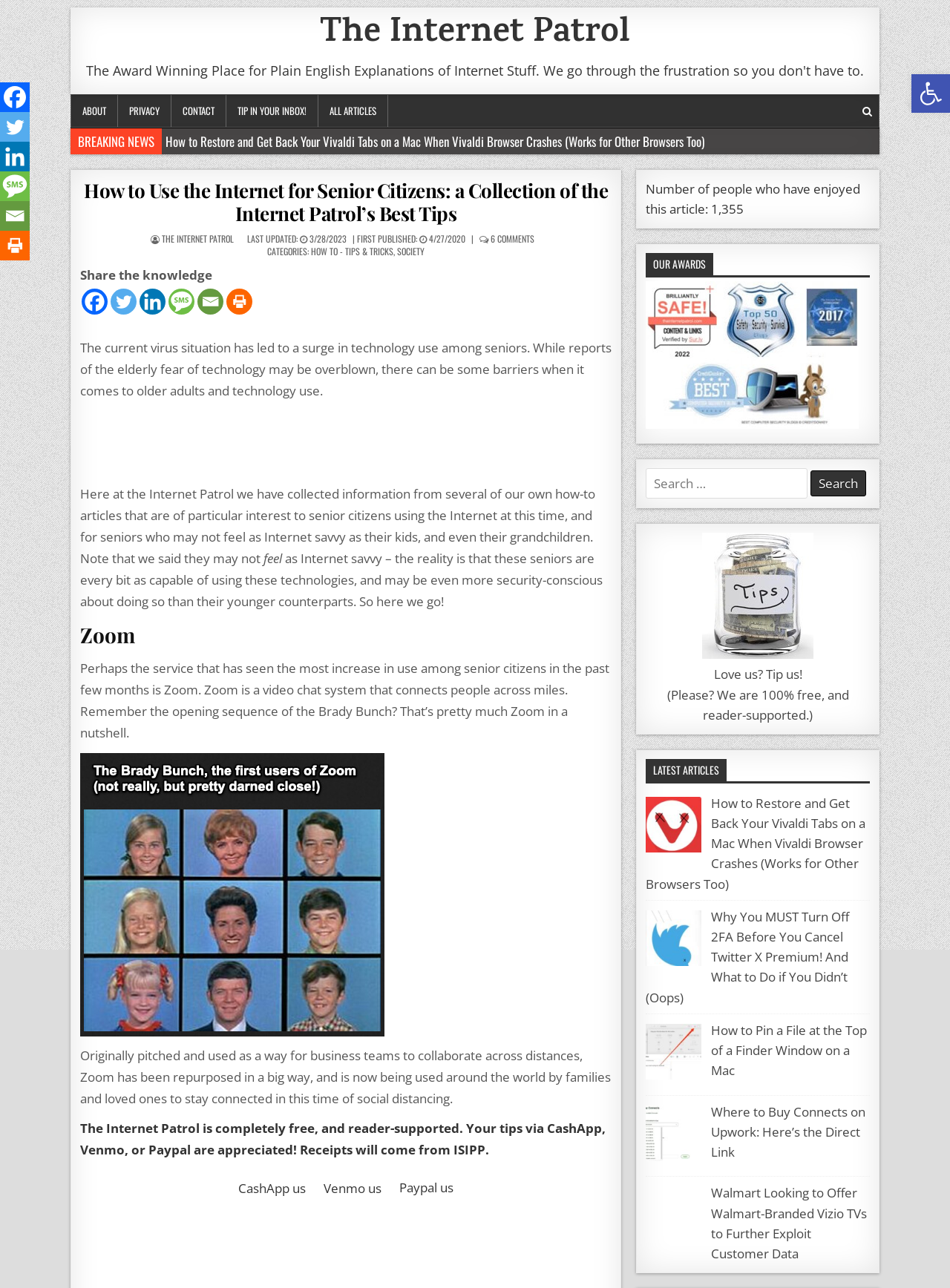What is the website's name?
Look at the image and answer the question with a single word or phrase.

The Internet Patrol